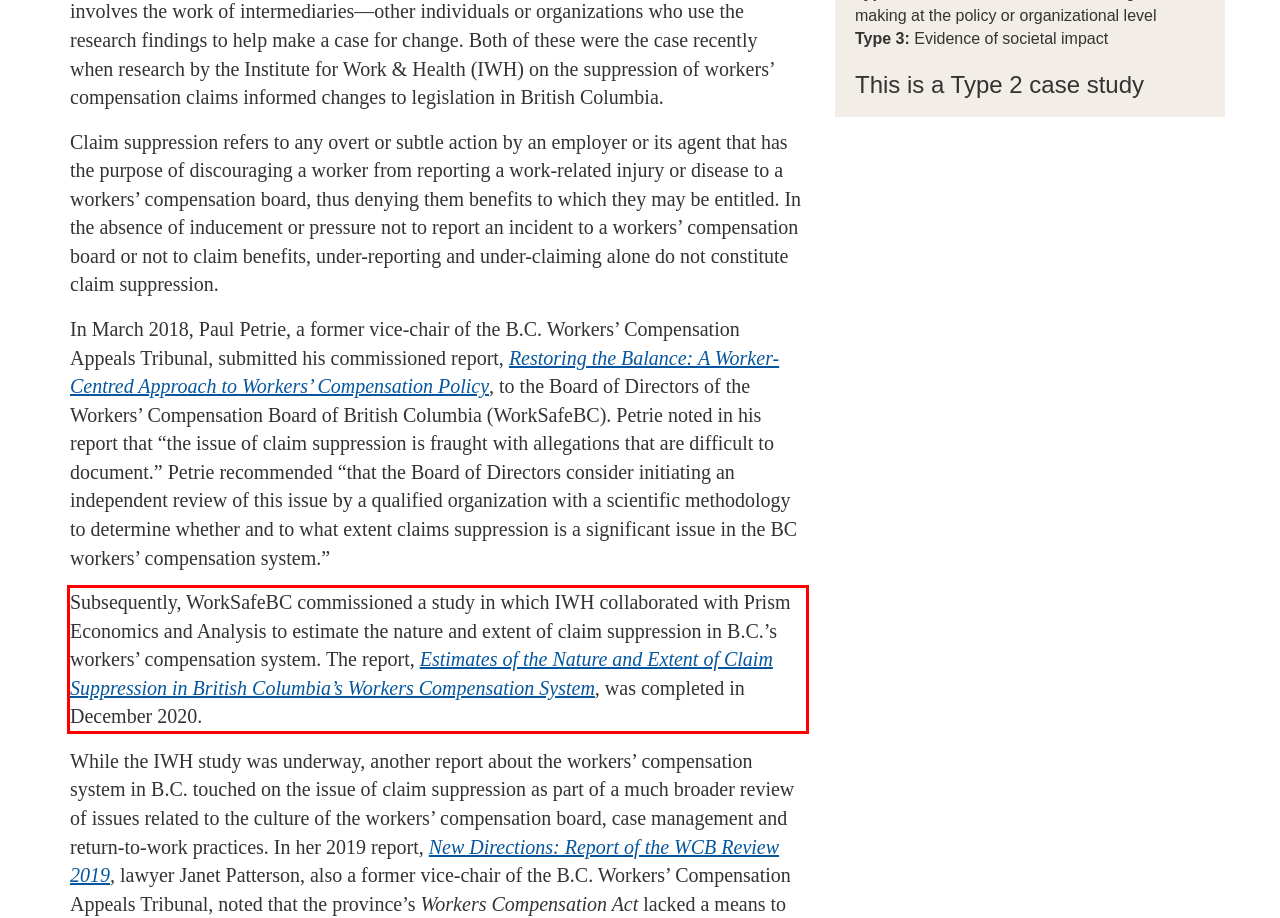Please perform OCR on the text within the red rectangle in the webpage screenshot and return the text content.

Subsequently, WorkSafeBC commissioned a study in which IWH collaborated with Prism Economics and Analysis to estimate the nature and extent of claim suppression in B.C.’s workers’ compensation system. The report, Estimates of the Nature and Extent of Claim Suppression in British Columbia’s Workers Compensation System, was completed in December 2020.